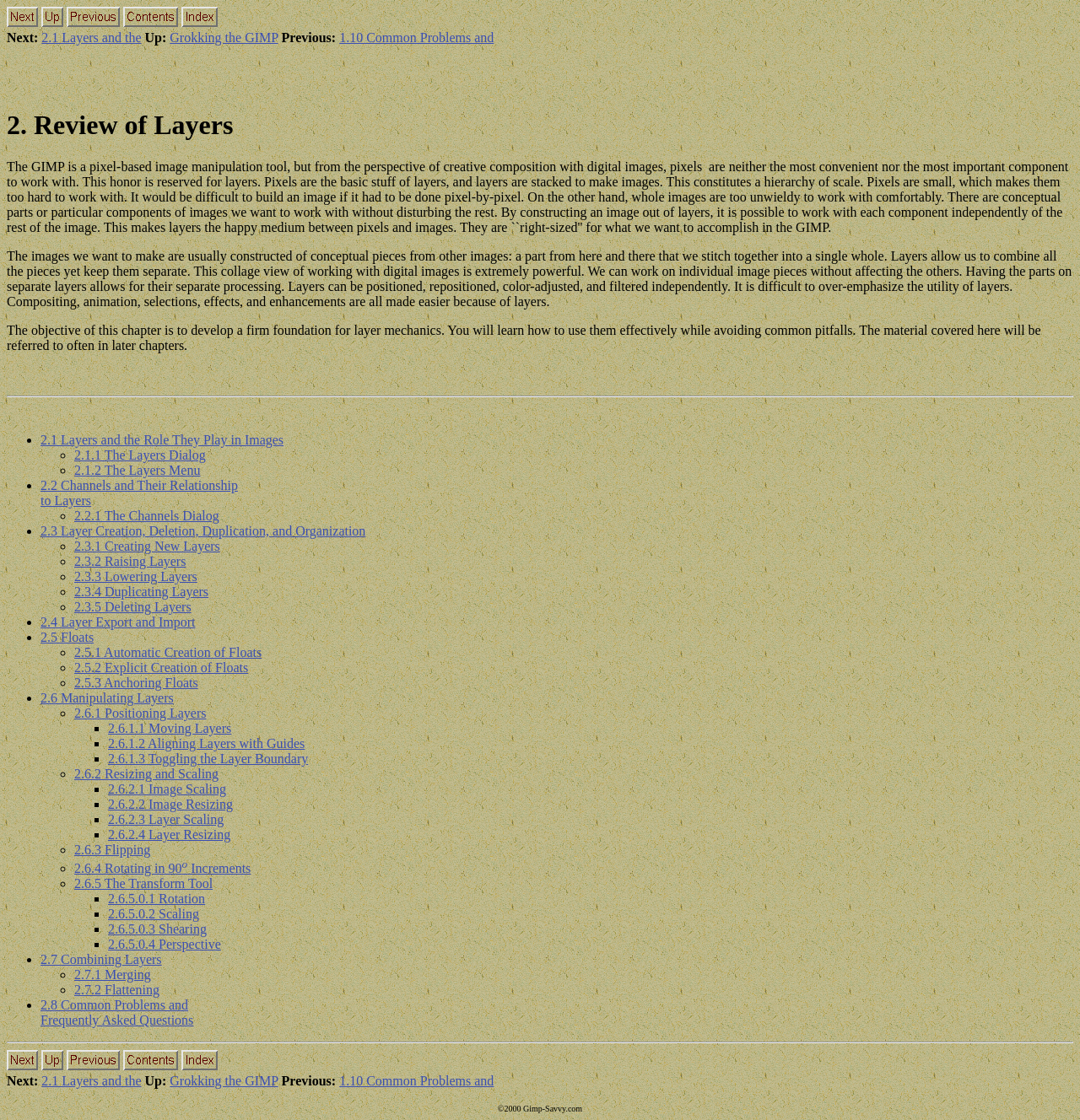Please answer the following question using a single word or phrase: 
What is the purpose of layers in image manipulation?

To combine and separate image pieces